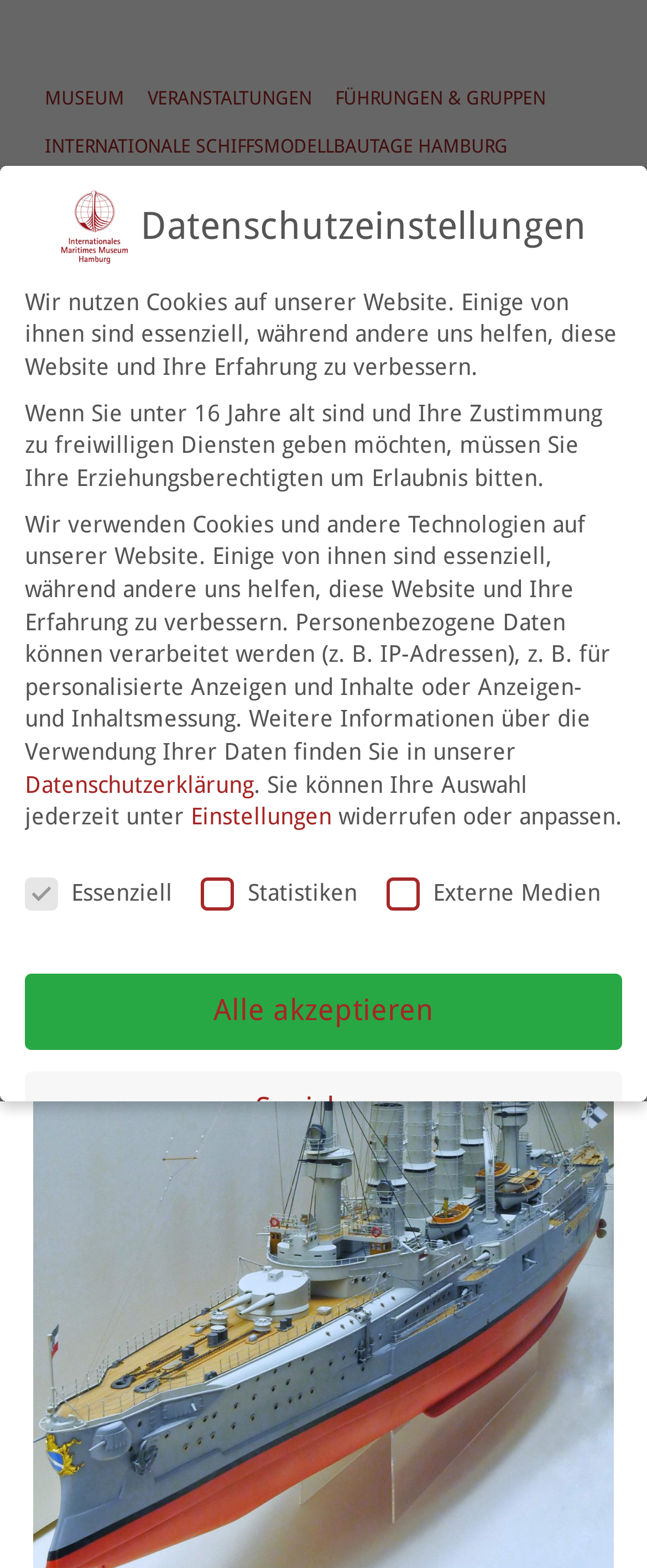From the webpage screenshot, predict the bounding box coordinates (top-left x, top-left y, bottom-right x, bottom-right y) for the UI element described here: title="Cookie Einstellungen öffnen"

[0.051, 0.665, 0.133, 0.685]